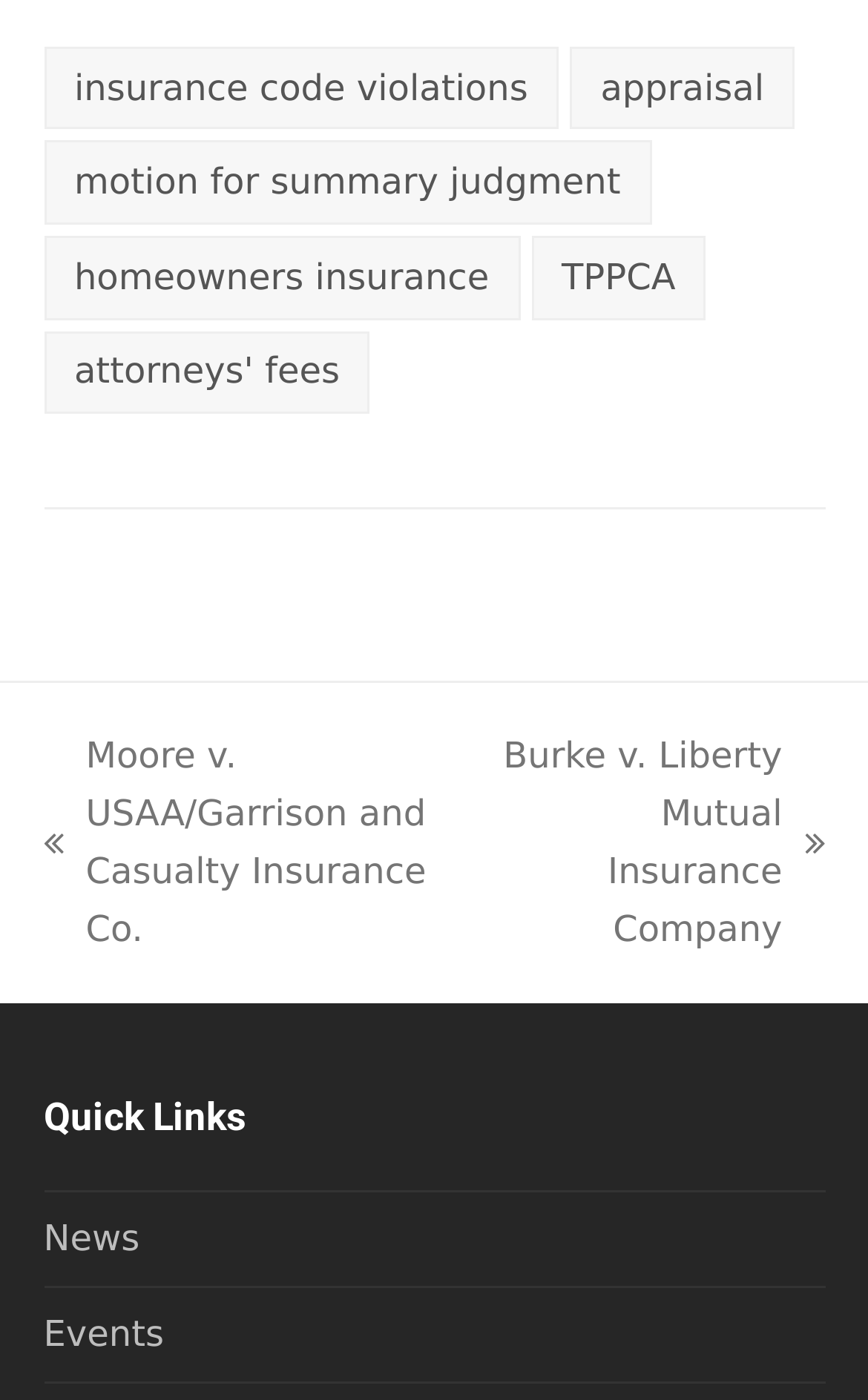Answer the following in one word or a short phrase: 
What is the text above the 'News' link?

Quick Links